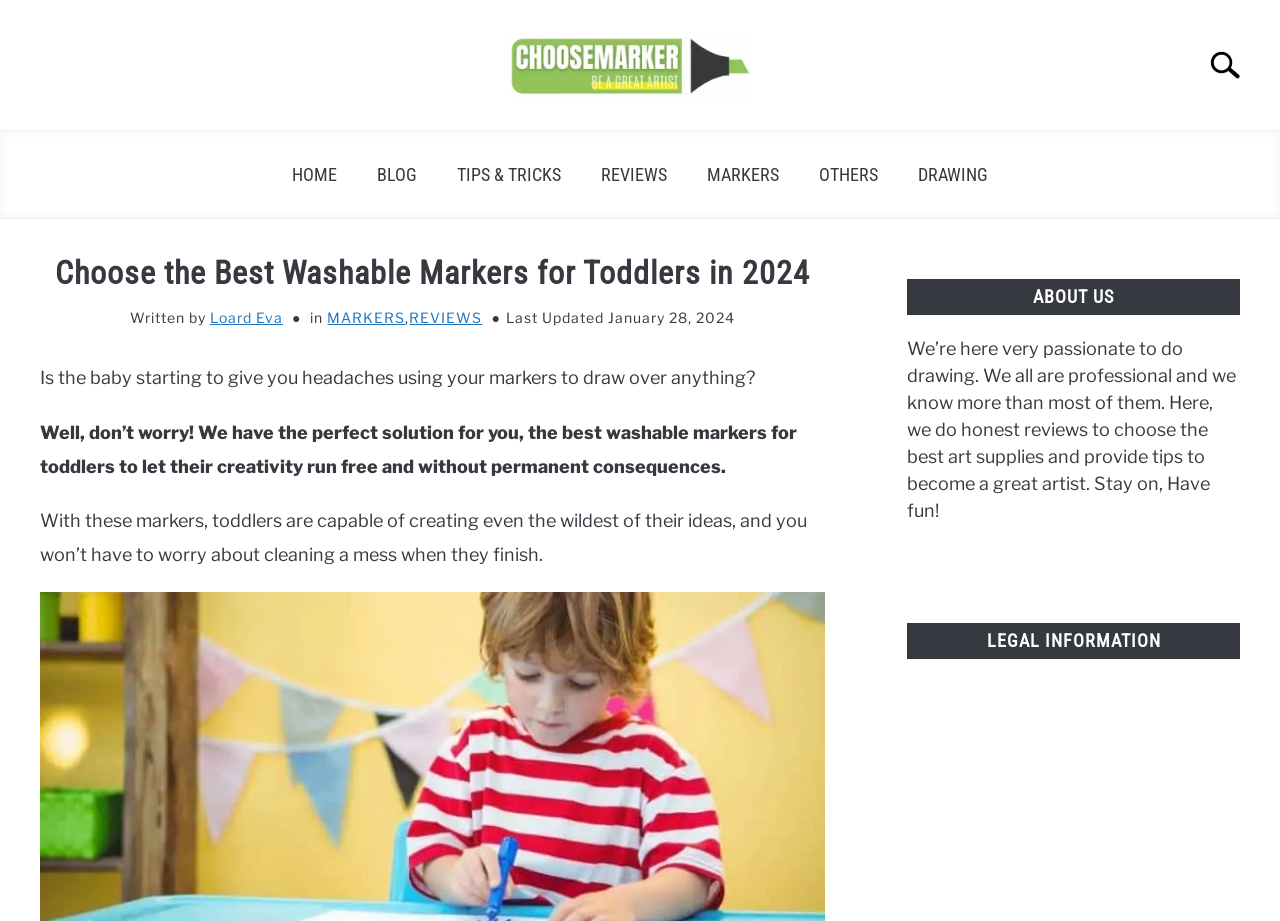Predict the bounding box of the UI element based on the description: "TIPS & TRICKS". The coordinates should be four float numbers between 0 and 1, formatted as [left, top, right, bottom].

[0.341, 0.164, 0.454, 0.215]